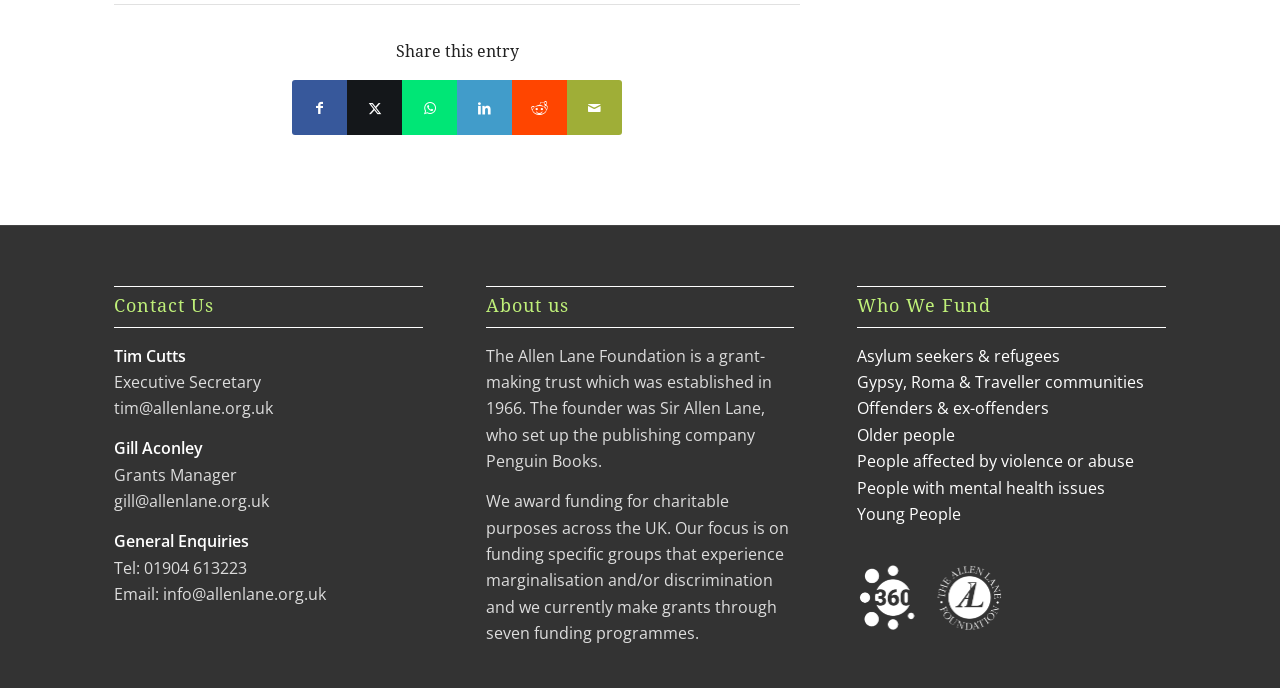Locate the bounding box coordinates of the element's region that should be clicked to carry out the following instruction: "View information about funding for asylum seekers & refugees". The coordinates need to be four float numbers between 0 and 1, i.e., [left, top, right, bottom].

[0.67, 0.501, 0.828, 0.533]